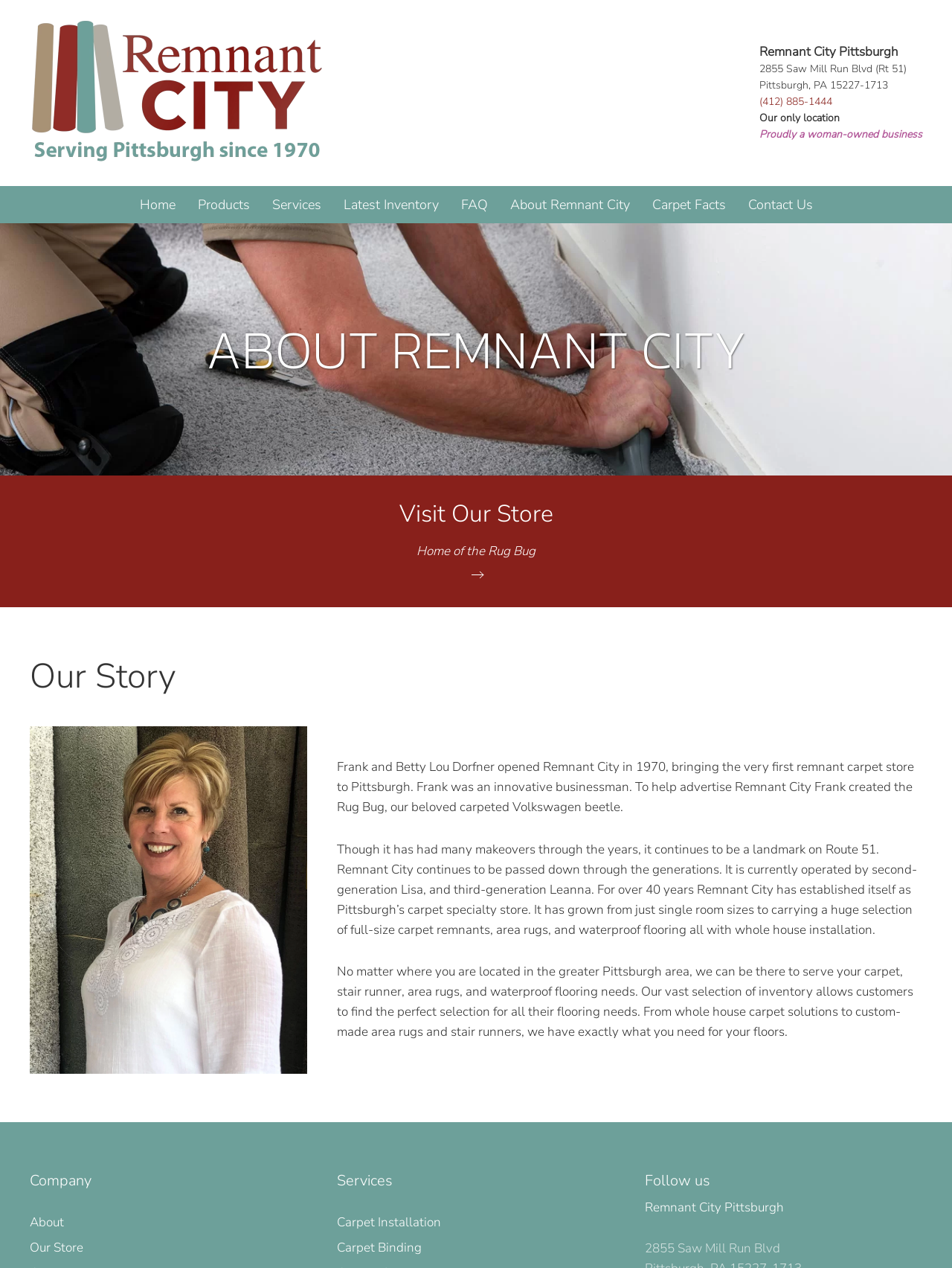Please provide a brief answer to the following inquiry using a single word or phrase:
What is the phone number of Remnant City?

(412) 885-1444